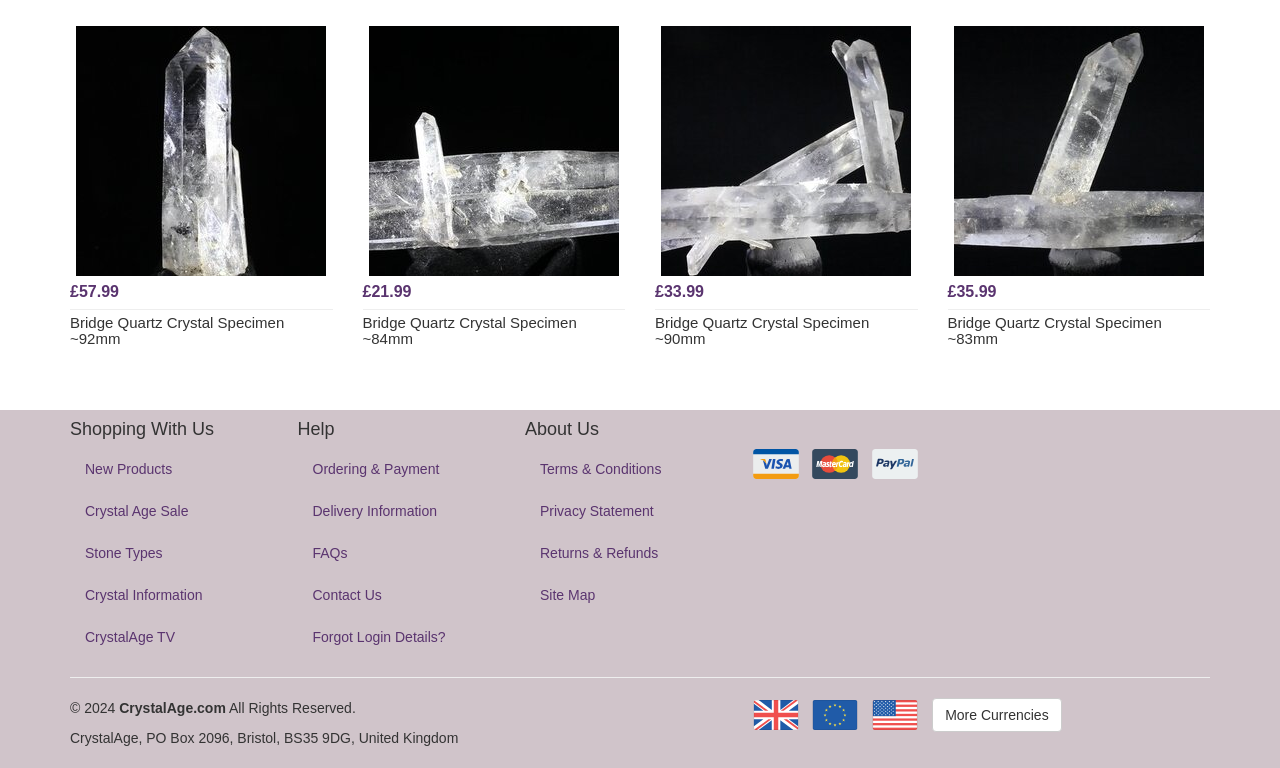Locate the bounding box coordinates of the element's region that should be clicked to carry out the following instruction: "Contact Us". The coordinates need to be four float numbers between 0 and 1, i.e., [left, top, right, bottom].

[0.232, 0.749, 0.387, 0.801]